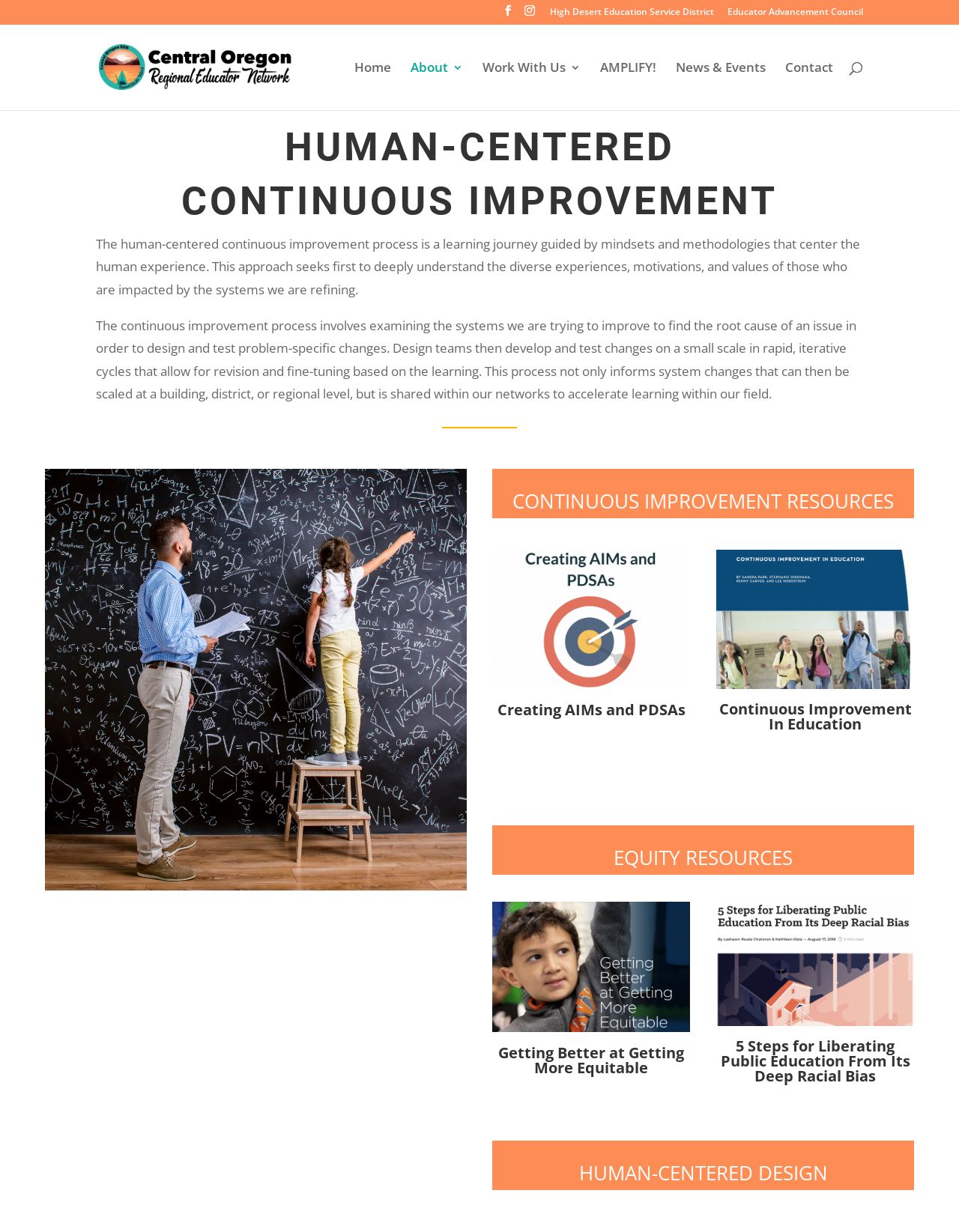Please locate the bounding box coordinates of the element that should be clicked to complete the given instruction: "Explore the Continuous Improvement Resources".

[0.514, 0.399, 0.953, 0.421]